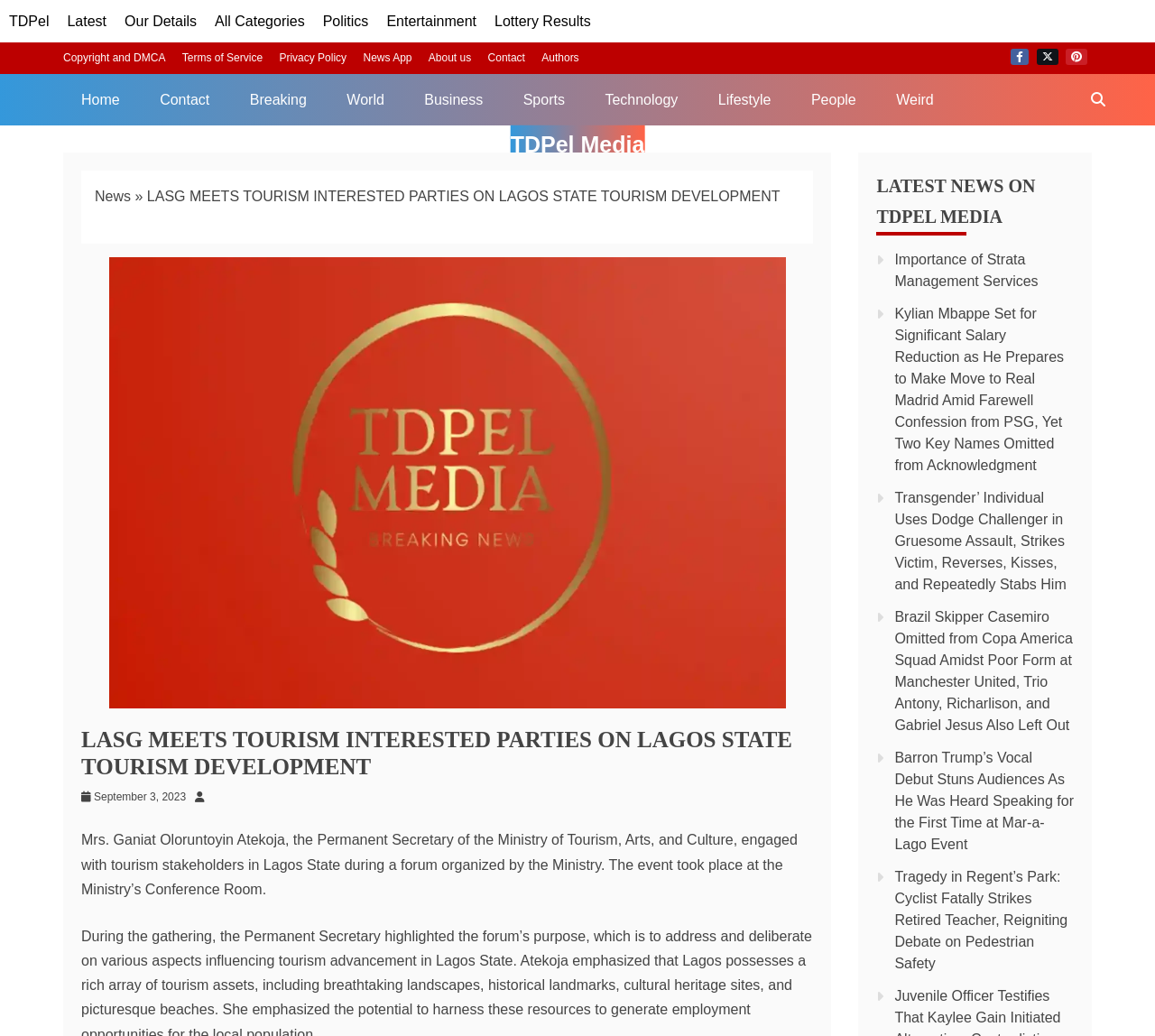Pinpoint the bounding box coordinates of the element to be clicked to execute the instruction: "Click on the 'TDPel' link".

[0.008, 0.013, 0.043, 0.028]